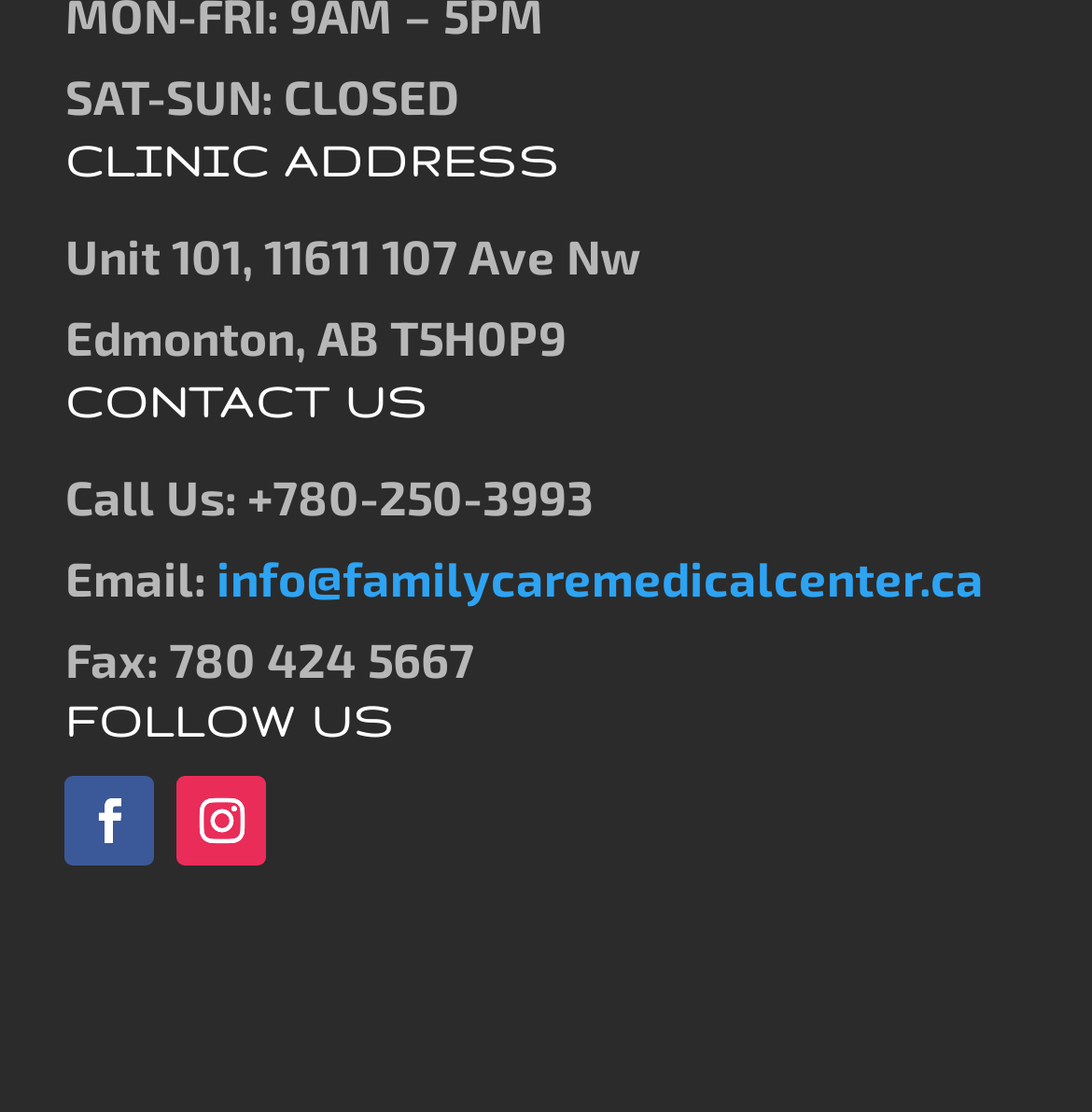Carefully examine the image and provide an in-depth answer to the question: What is the clinic's fax number?

The clinic's contact information is listed under the 'CONTACT US' heading, which includes the fax number '780 424 5667'.